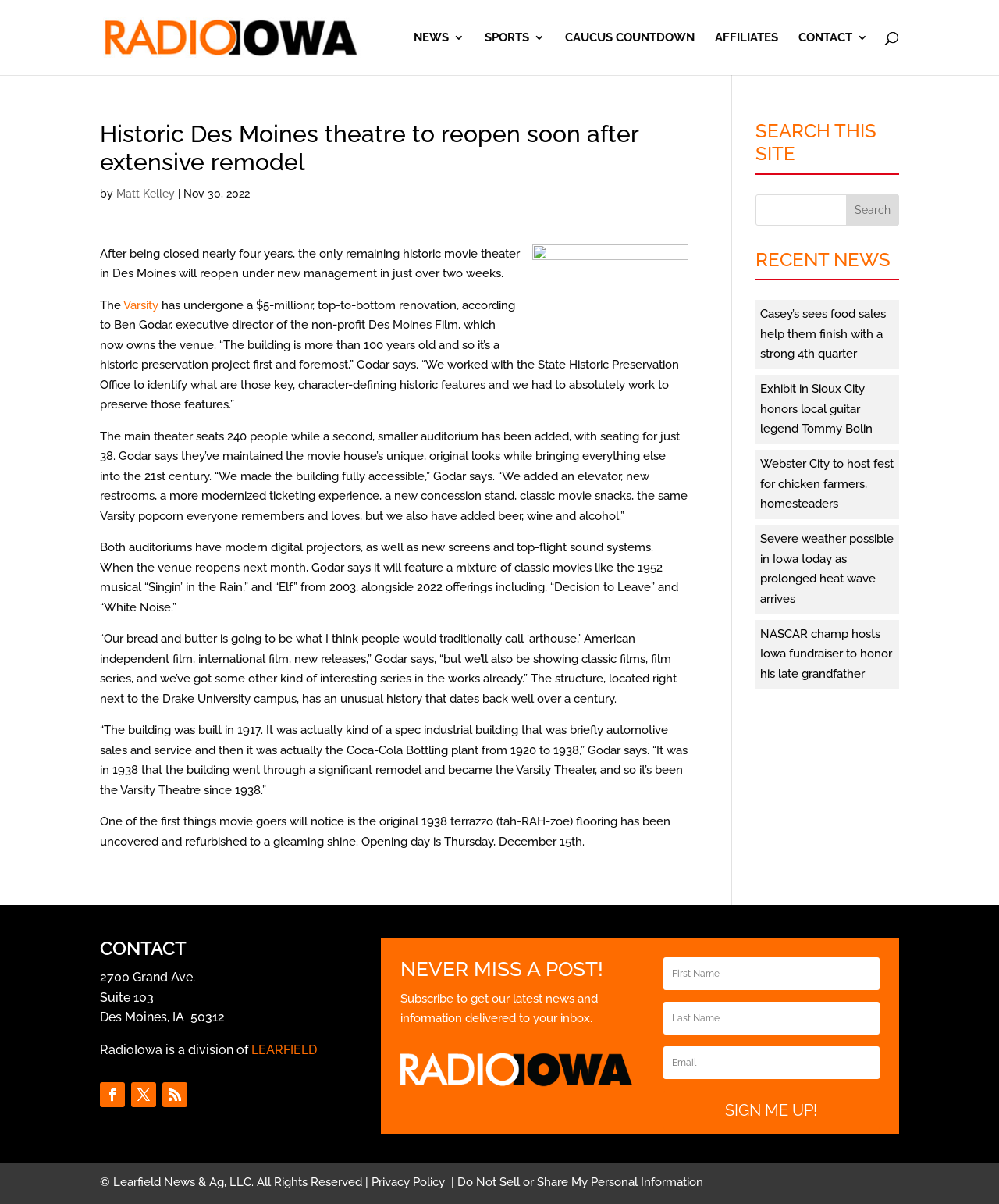Find the coordinates for the bounding box of the element with this description: "Varsity".

[0.123, 0.247, 0.159, 0.259]